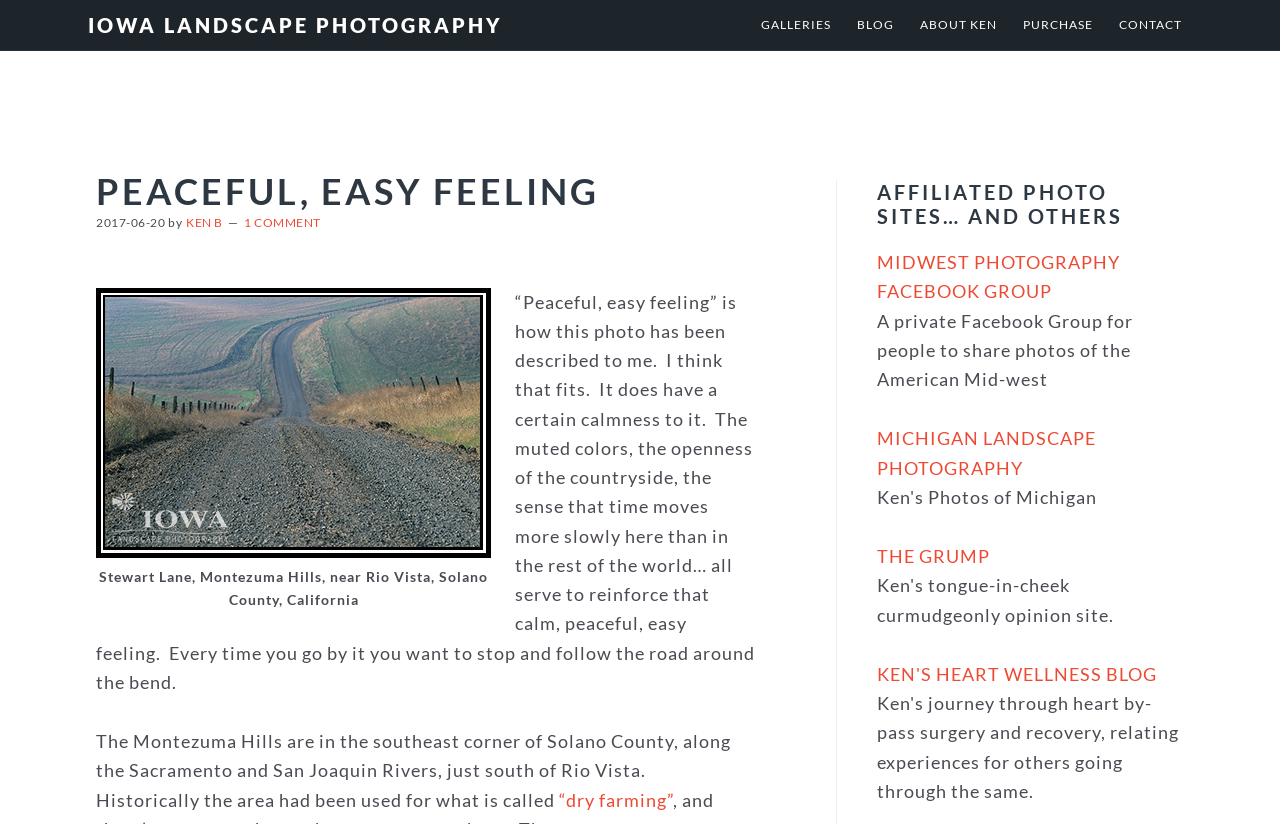Identify the bounding box coordinates of the part that should be clicked to carry out this instruction: "Go to 'KEN'S HEART WELLNESS BLOG'".

[0.685, 0.804, 0.904, 0.831]